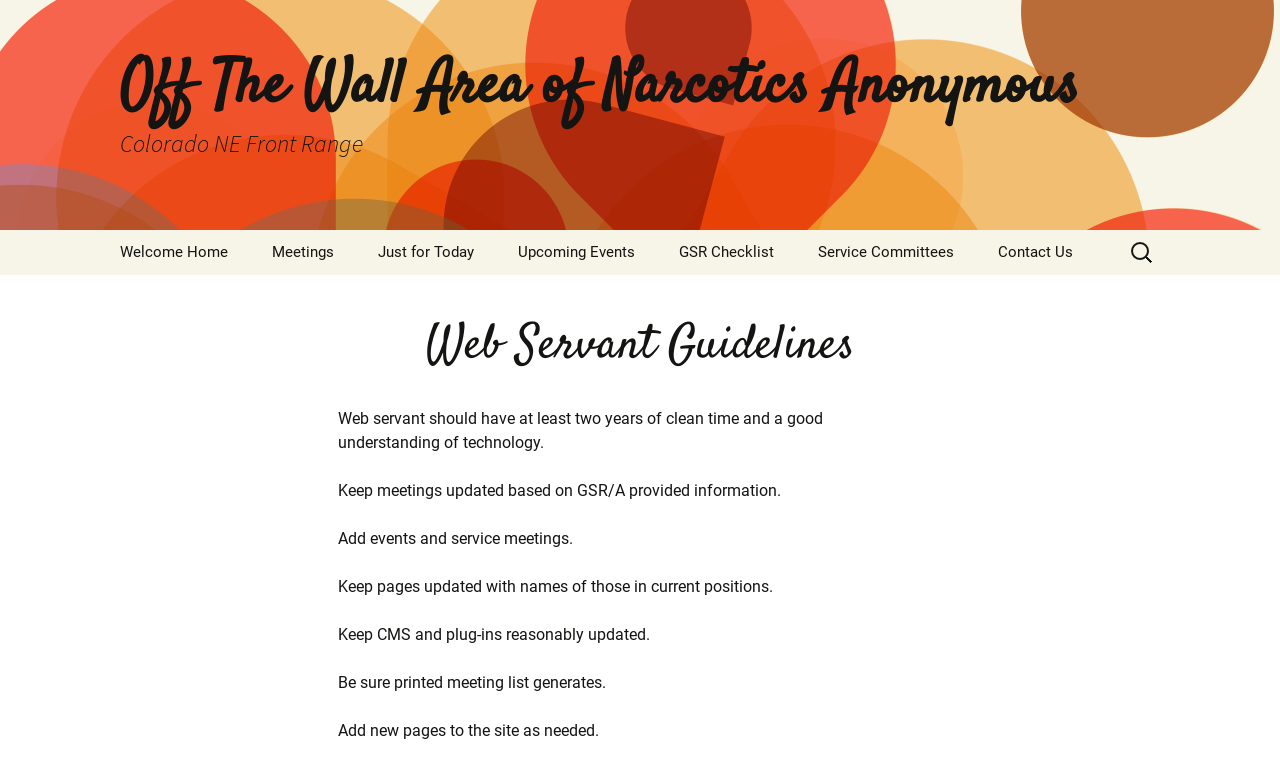Answer the question with a single word or phrase: 
What is the purpose of the 'Search for:' field?

To search the website